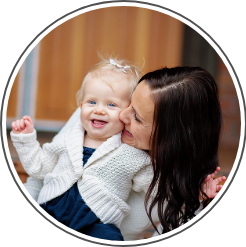What is the baby wearing underneath the white sweater?
Look at the image and answer the question using a single word or phrase.

Blue outfit